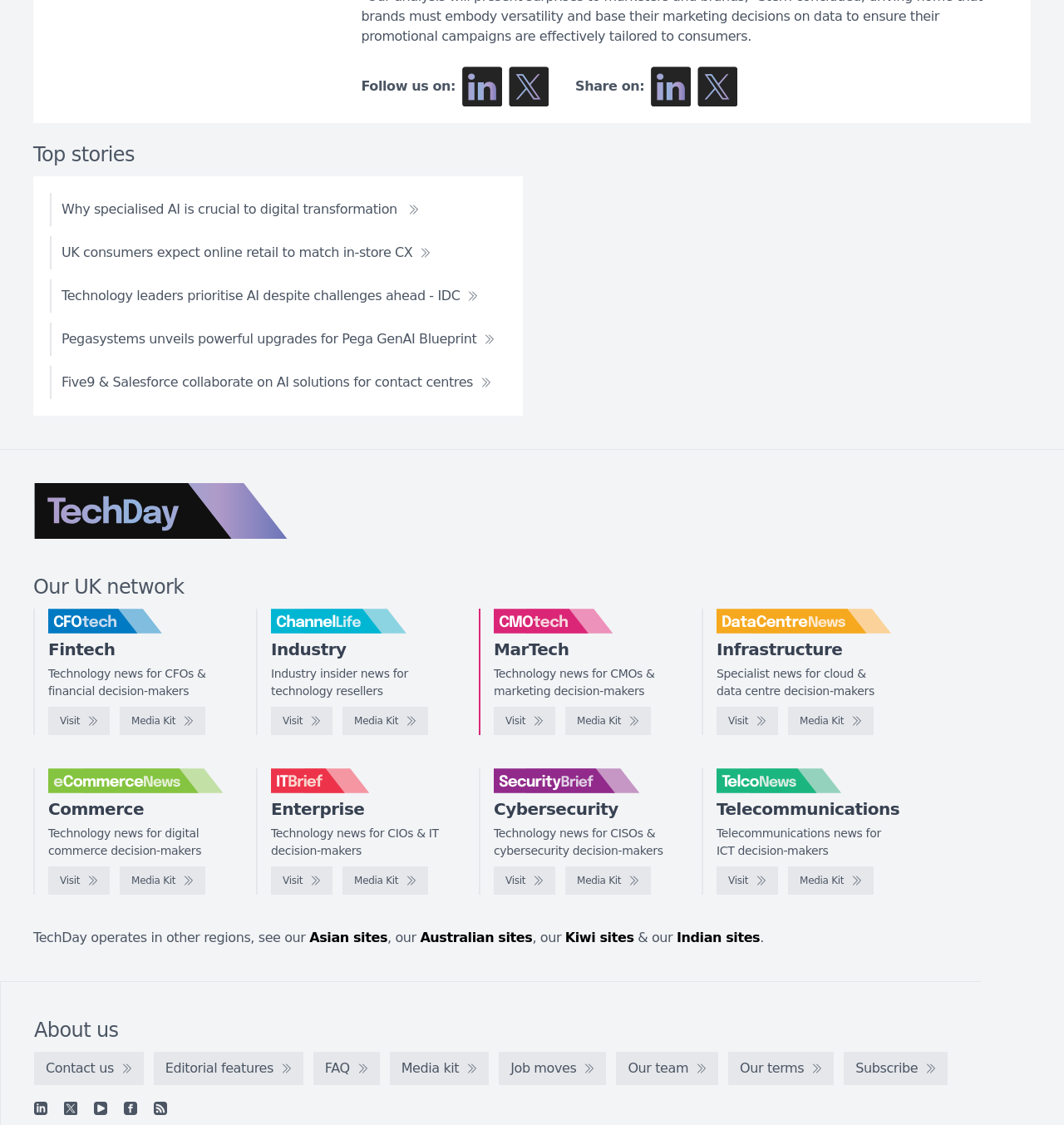Identify the bounding box coordinates for the element that needs to be clicked to fulfill this instruction: "Visit CFOtech". Provide the coordinates in the format of four float numbers between 0 and 1: [left, top, right, bottom].

[0.045, 0.628, 0.103, 0.653]